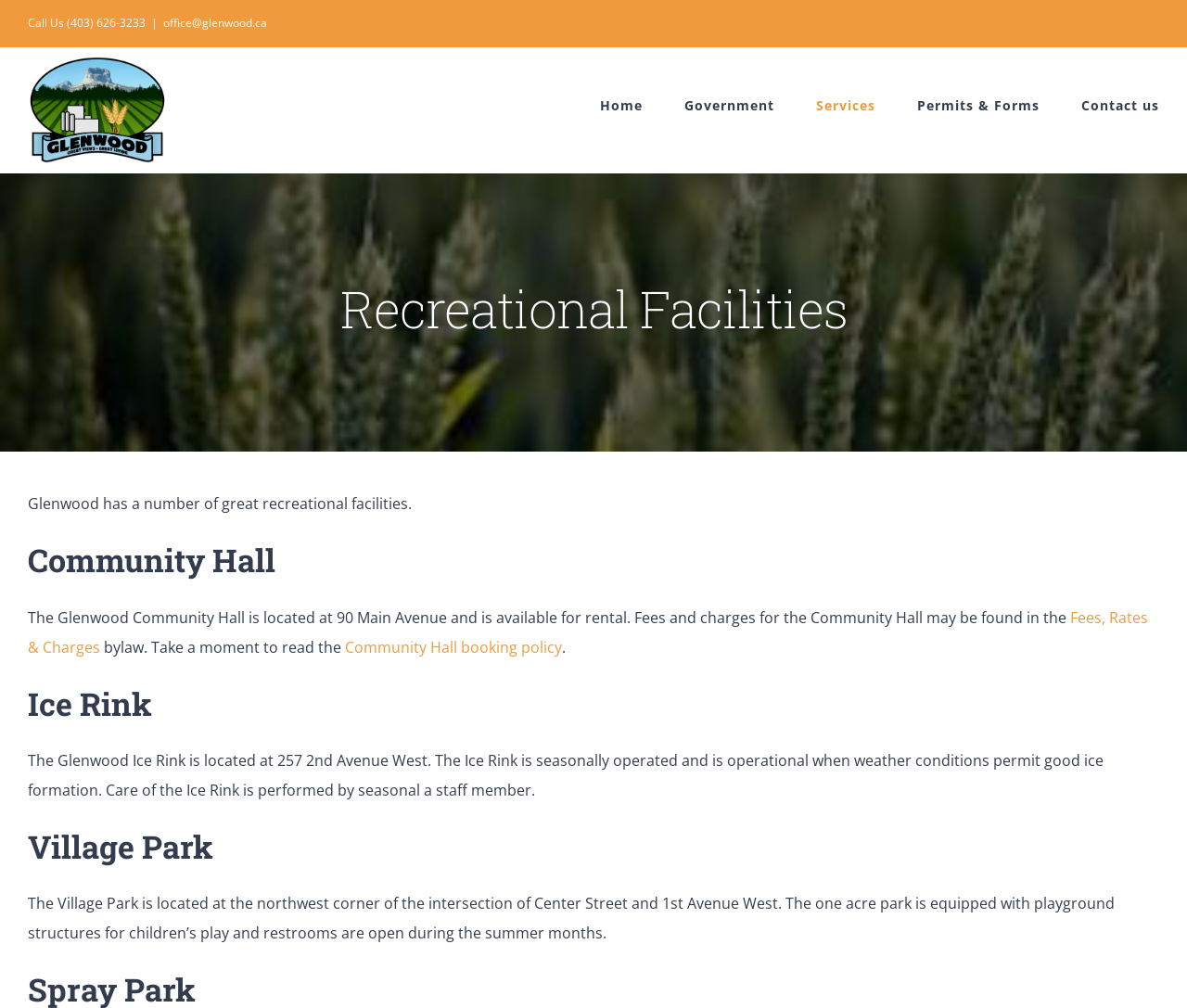Specify the bounding box coordinates for the region that must be clicked to perform the given instruction: "Call the office".

[0.023, 0.015, 0.123, 0.03]